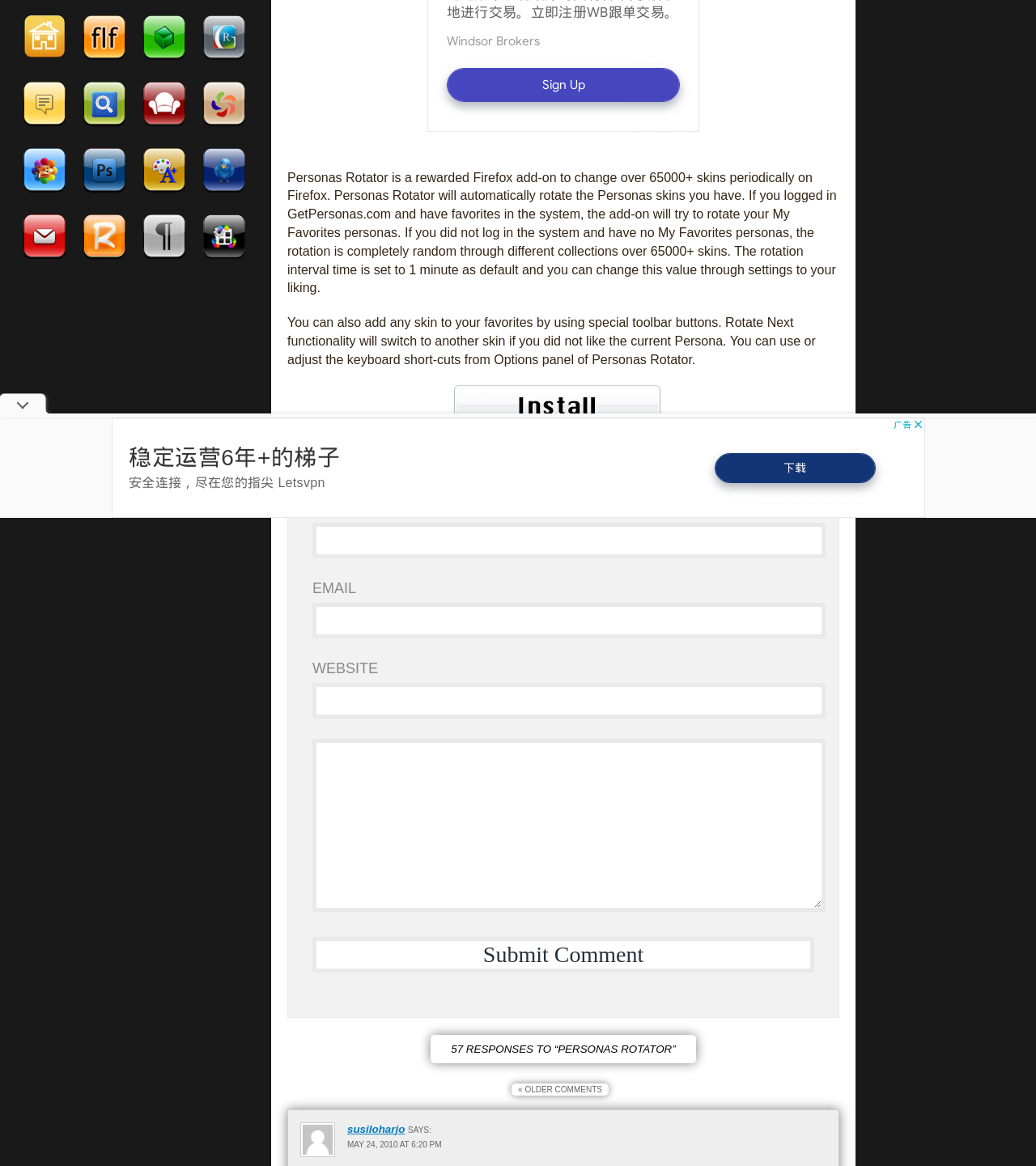Based on the provided description, "susiloharjo", find the bounding box of the corresponding UI element in the screenshot.

[0.335, 0.963, 0.391, 0.973]